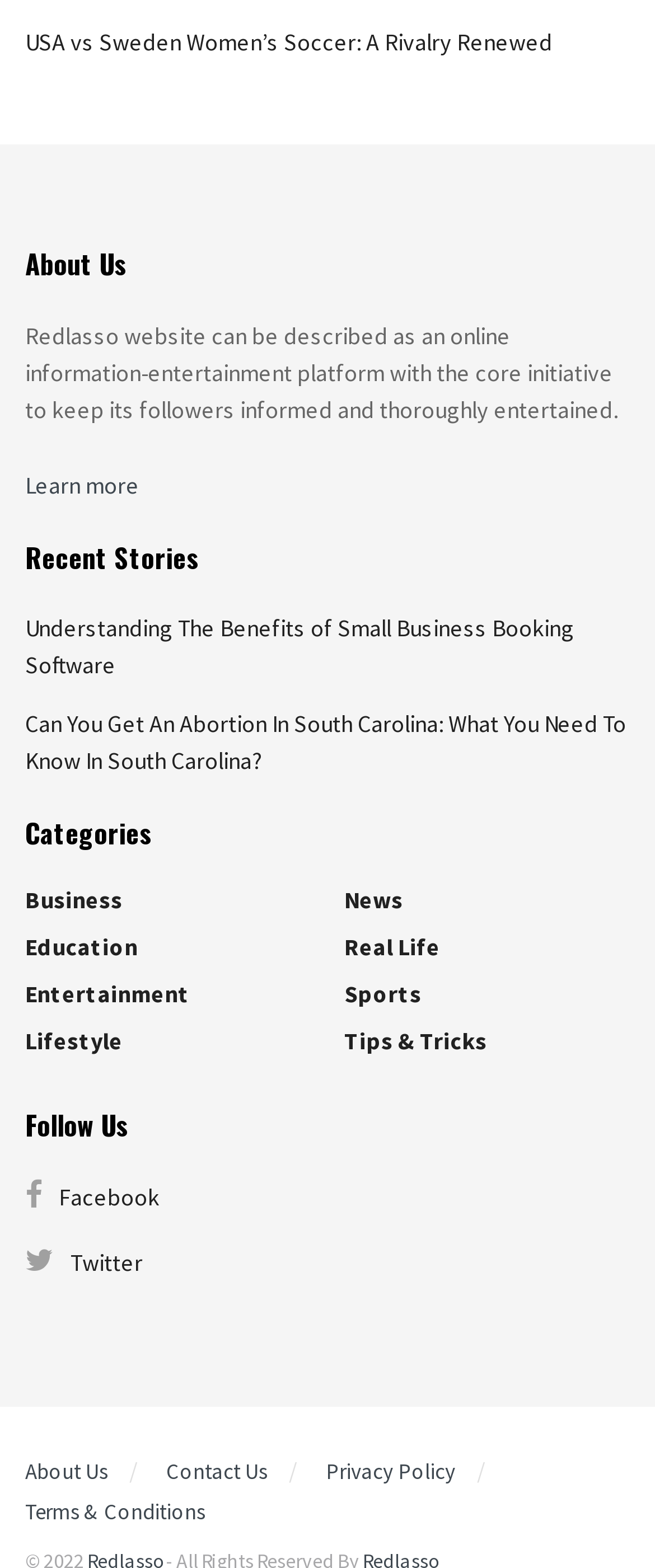Find the bounding box coordinates of the clickable area required to complete the following action: "Read about USA vs Sweden Women’s Soccer".

[0.038, 0.017, 0.844, 0.036]